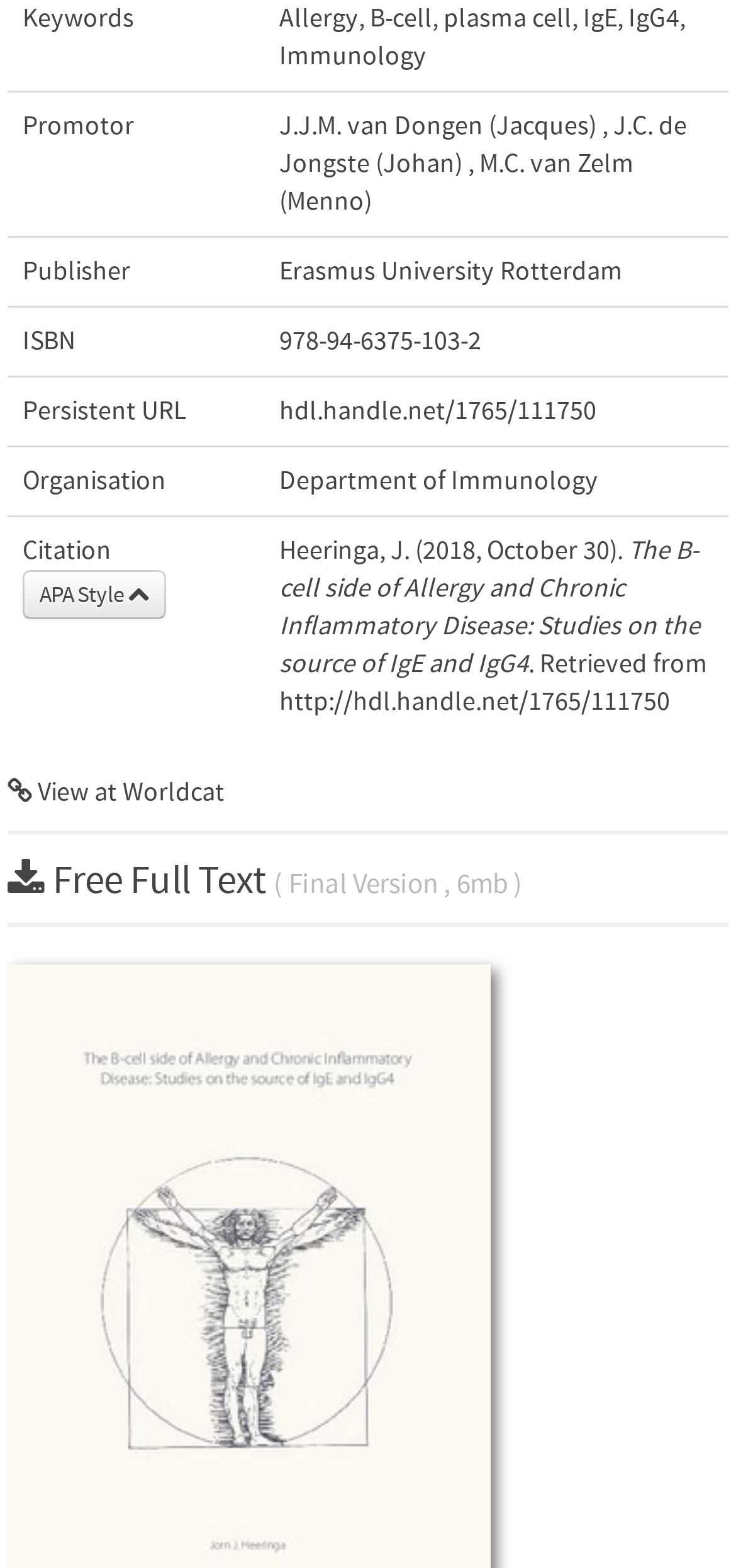Determine the bounding box for the described UI element: "APA Style".

[0.031, 0.364, 0.226, 0.395]